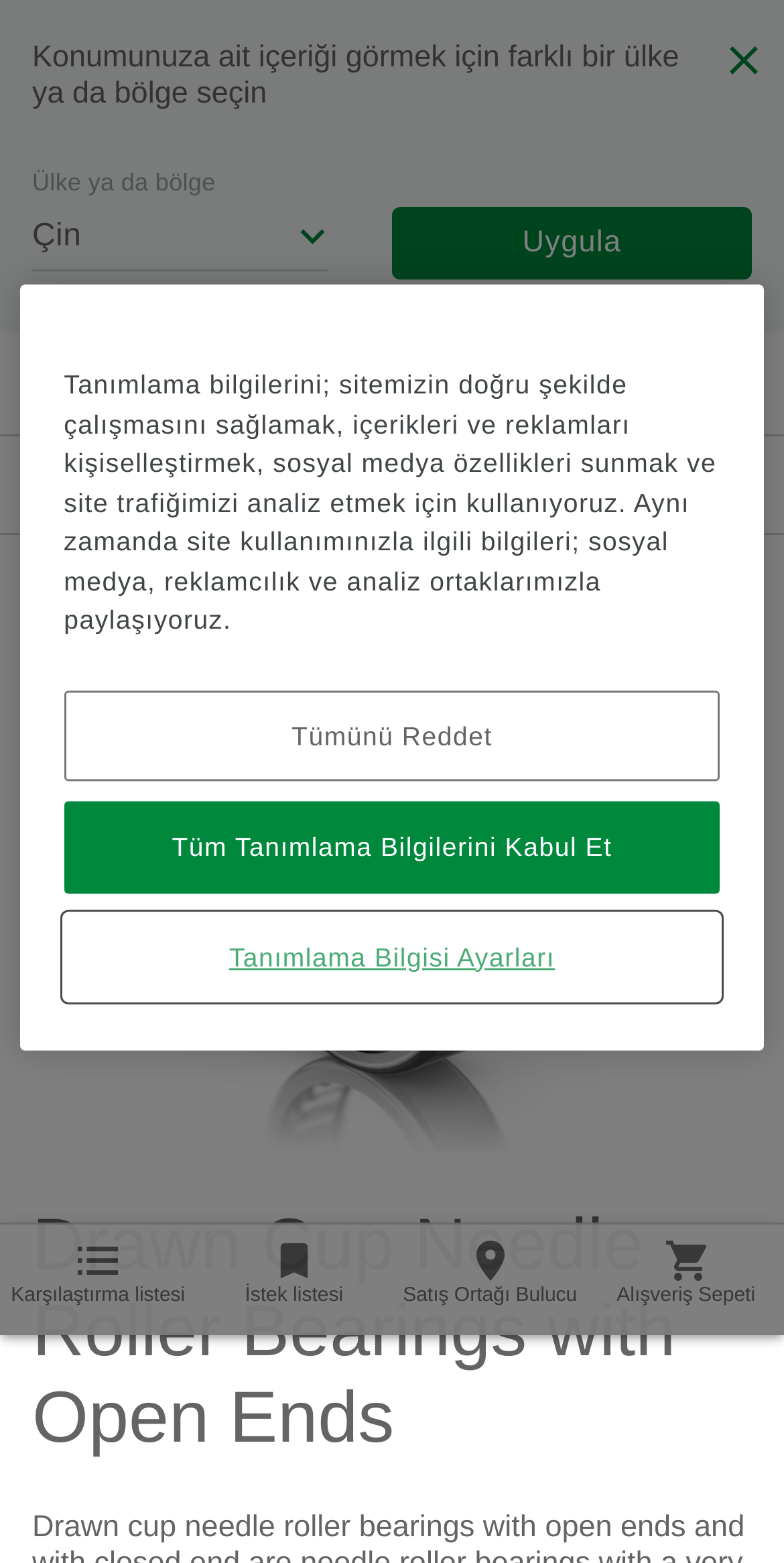Could you indicate the bounding box coordinates of the region to click in order to complete this instruction: "View Schaeffler's logo".

[0.565, 0.234, 0.959, 0.256]